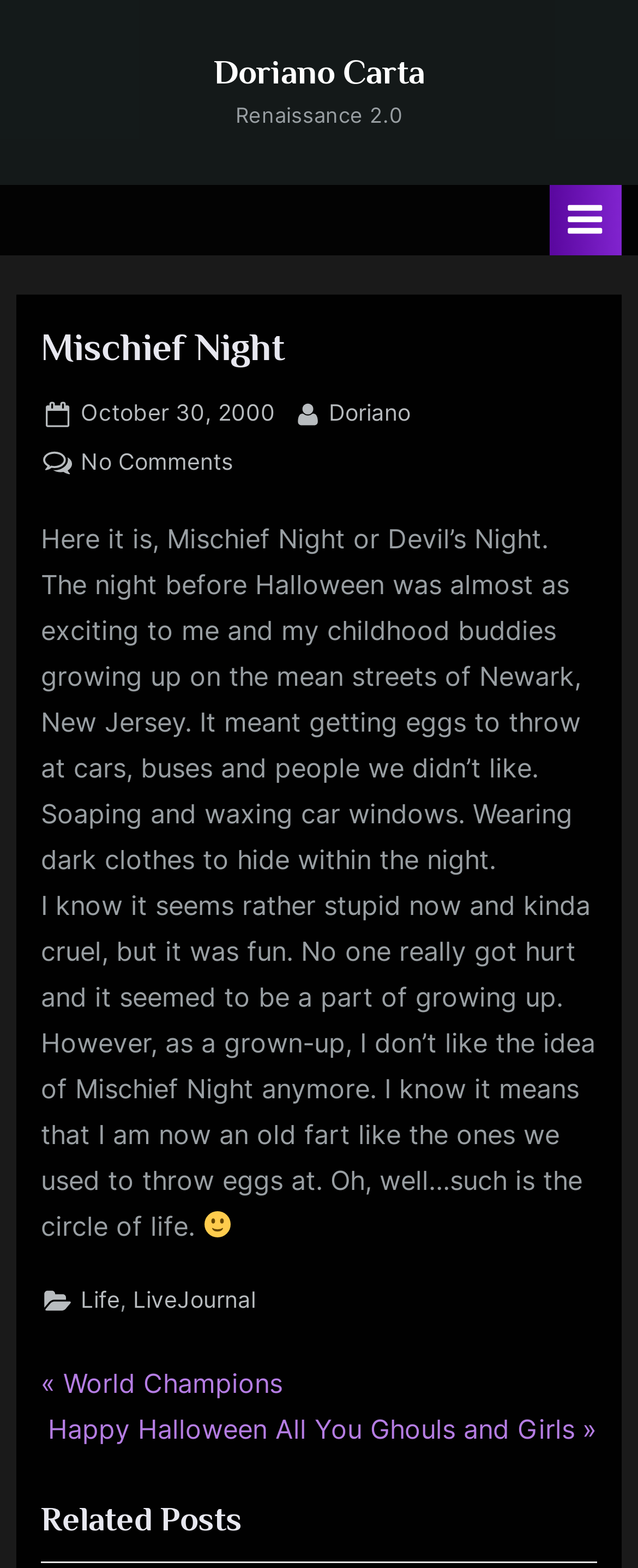Identify the bounding box coordinates of the part that should be clicked to carry out this instruction: "Go to the previous post".

[0.064, 0.868, 0.443, 0.897]